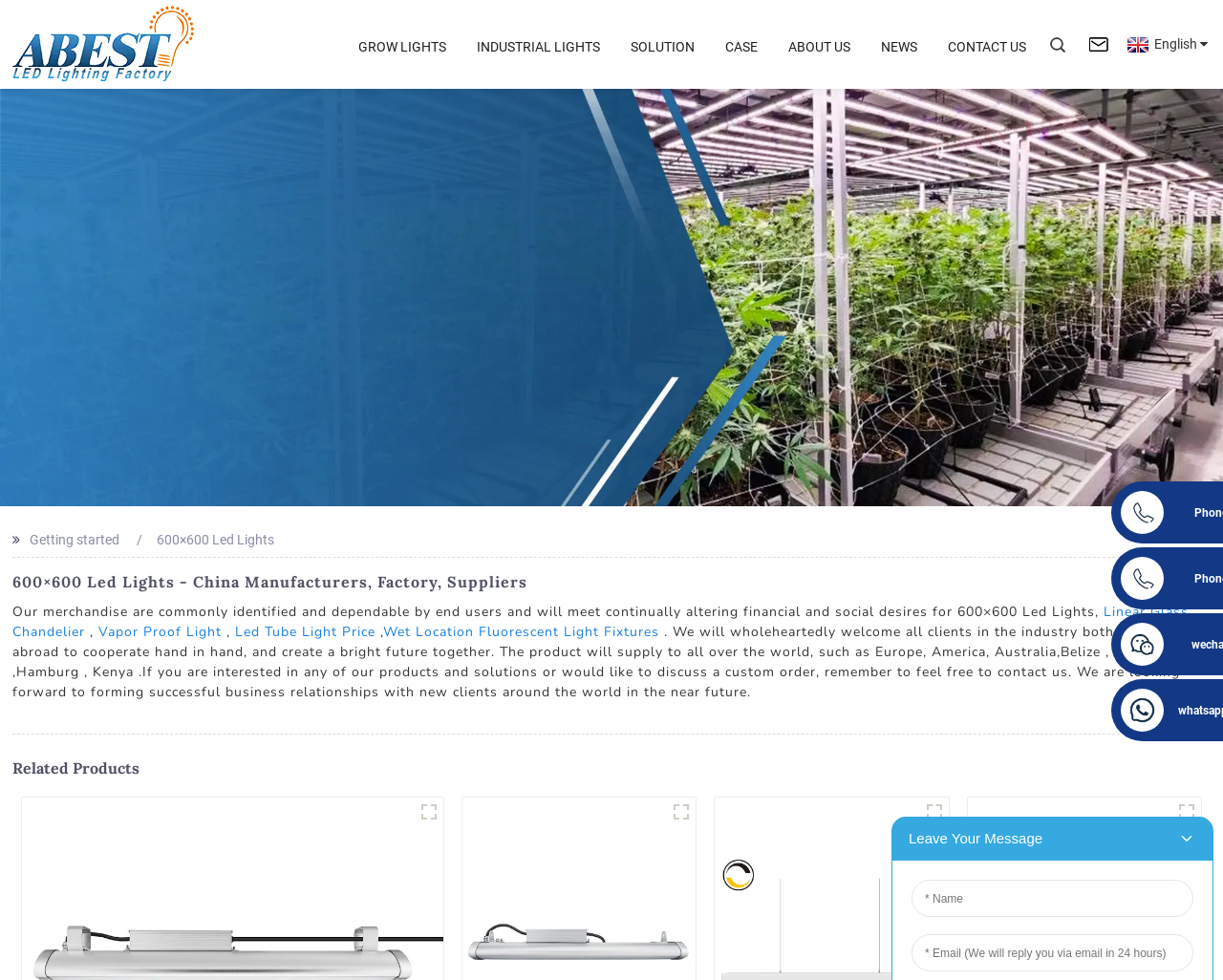Using the provided description Wet Location Fluorescent Light Fixtures, find the bounding box coordinates for the UI element. Provide the coordinates in (top-left x, top-left y, bottom-right x, bottom-right y) format, ensuring all values are between 0 and 1.

[0.313, 0.635, 0.539, 0.654]